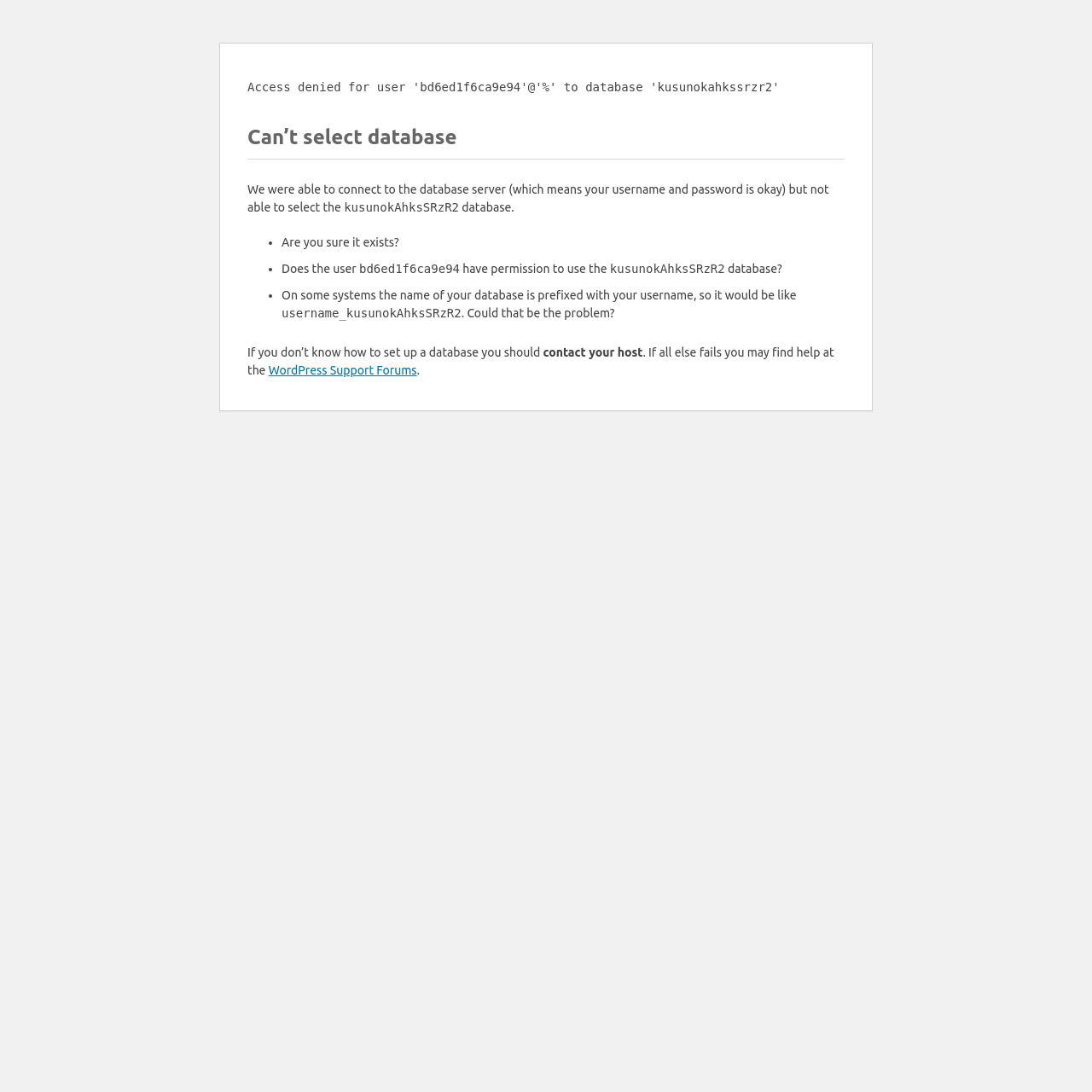Provide the text content of the webpage's main heading.

Can’t select database